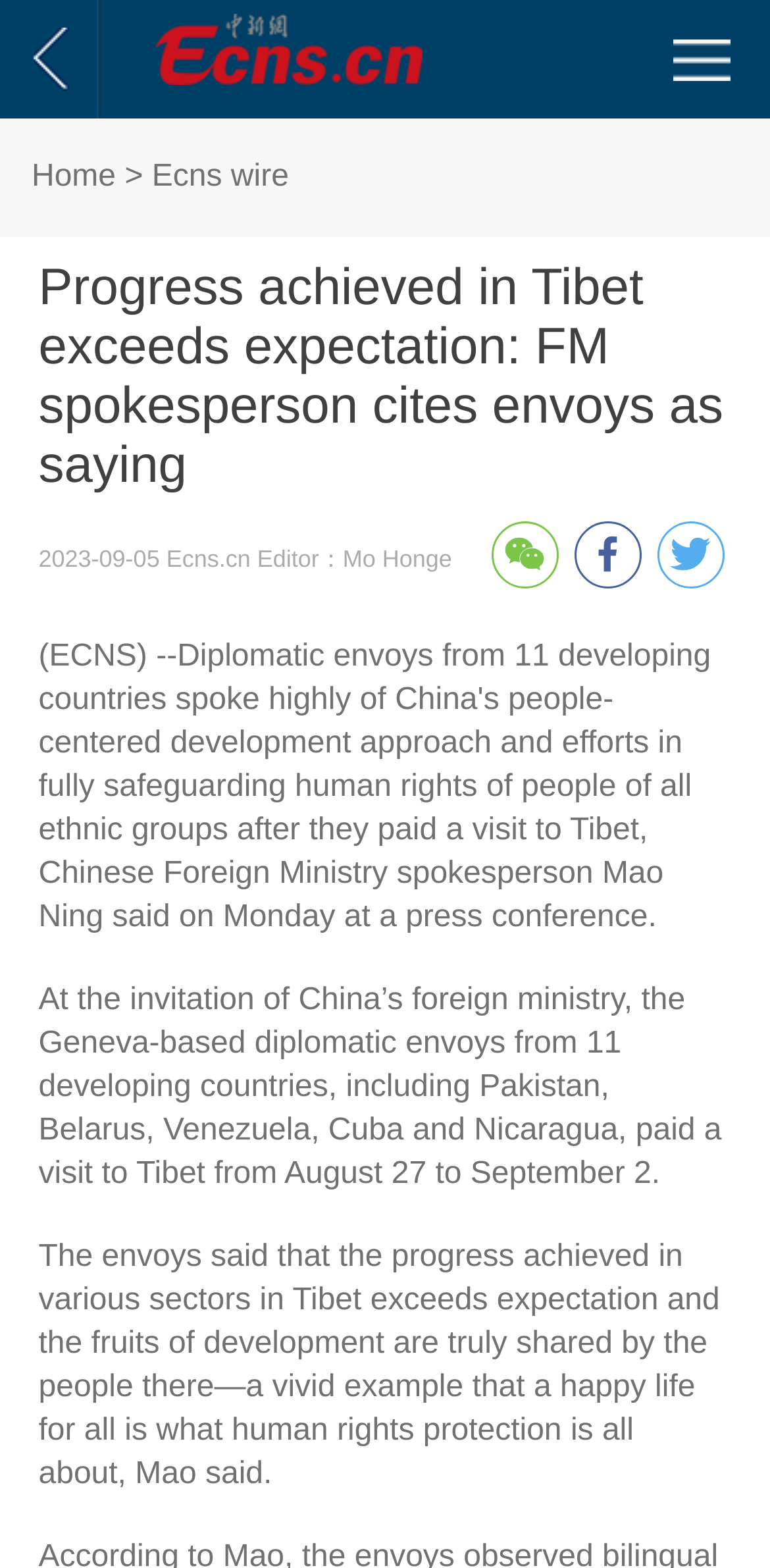What is the headline of the webpage?

Progress achieved in Tibet exceeds expectation: FM spokesperson cites envoys as saying